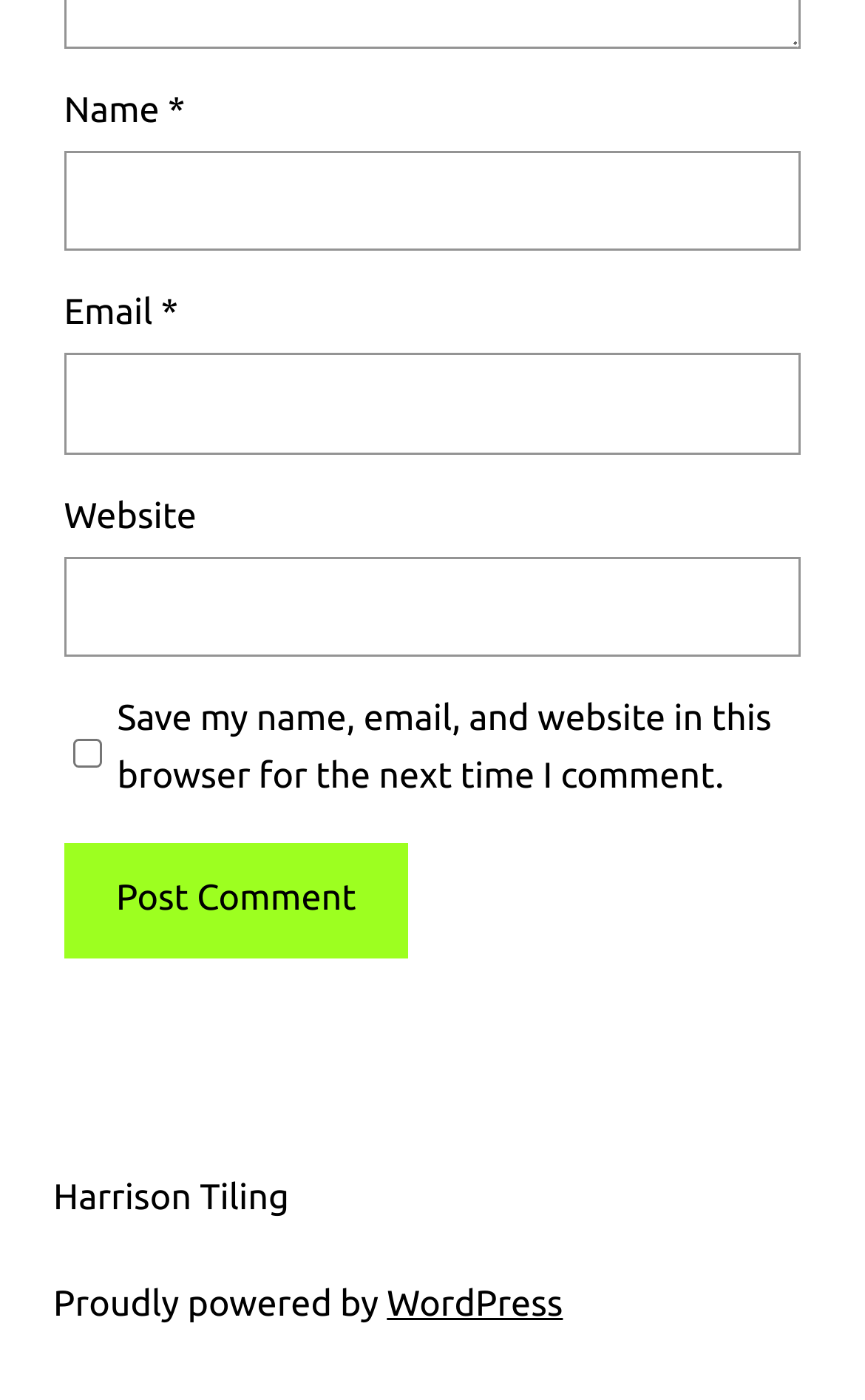What platform is the website powered by?
Could you please answer the question thoroughly and with as much detail as possible?

The website is powered by WordPress, as indicated by the link element with the text 'WordPress' at the bottom of the page.